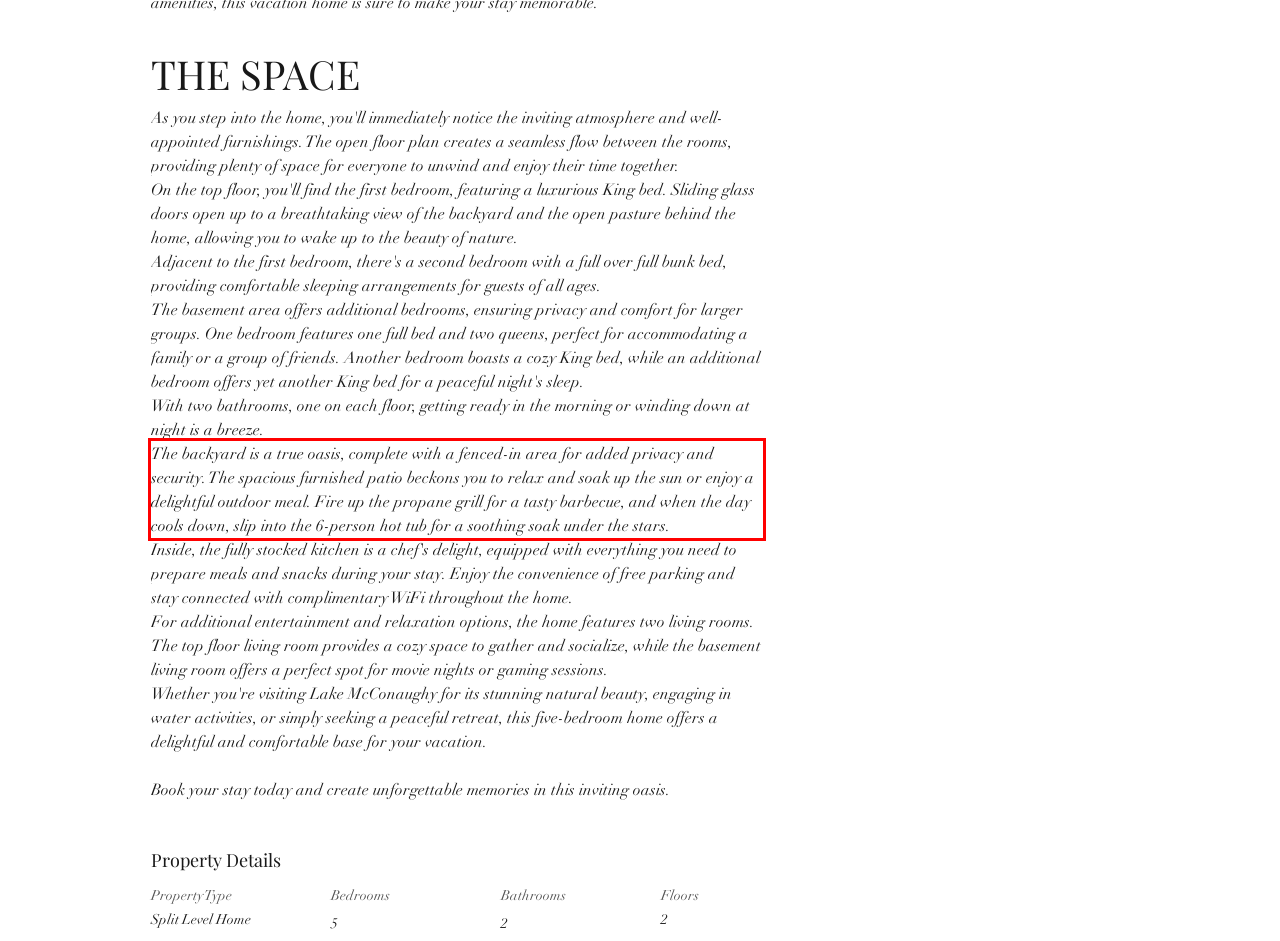Given a webpage screenshot, locate the red bounding box and extract the text content found inside it.

The backyard is a true oasis, complete with a fenced-in area for added privacy and security. The spacious furnished patio beckons you to relax and soak up the sun or enjoy a delightful outdoor meal. Fire up the propane grill for a tasty barbecue, and when the day cools down, slip into the 6-person hot tub for a soothing soak under the stars.